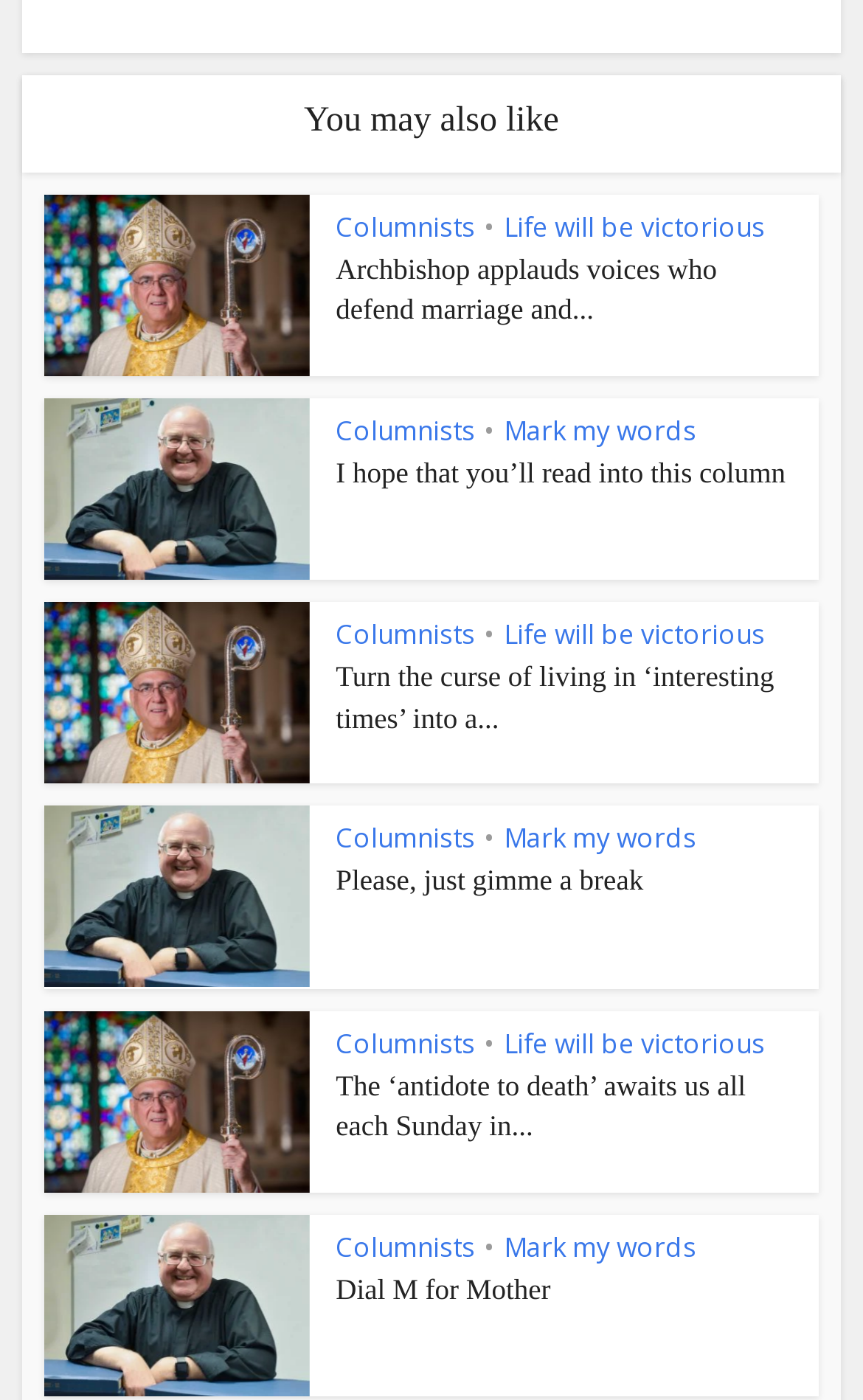How many articles are on this webpage?
Use the screenshot to answer the question with a single word or phrase.

5